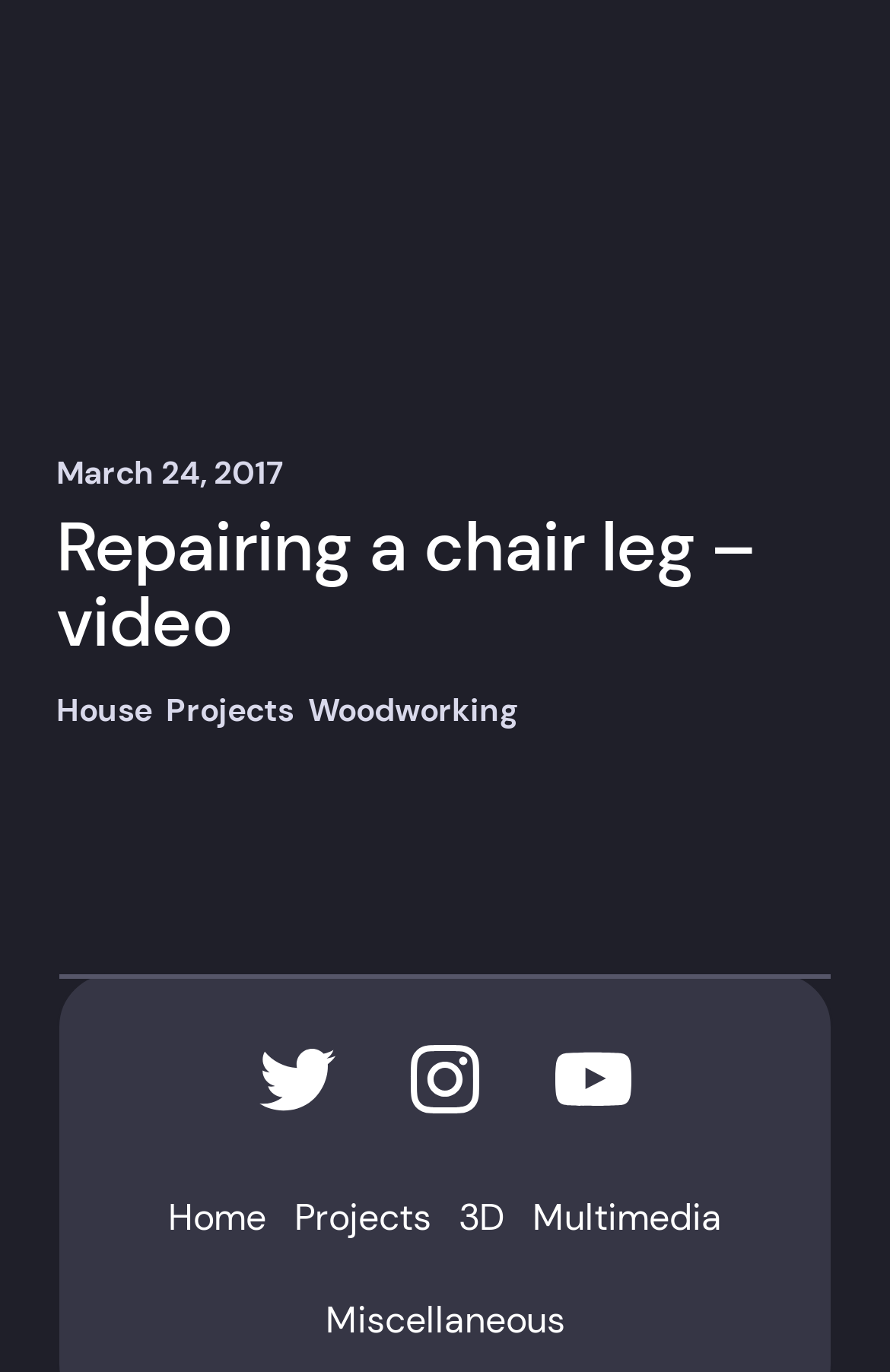Provide a short, one-word or phrase answer to the question below:
What is the date mentioned on the webpage?

March 24, 2017